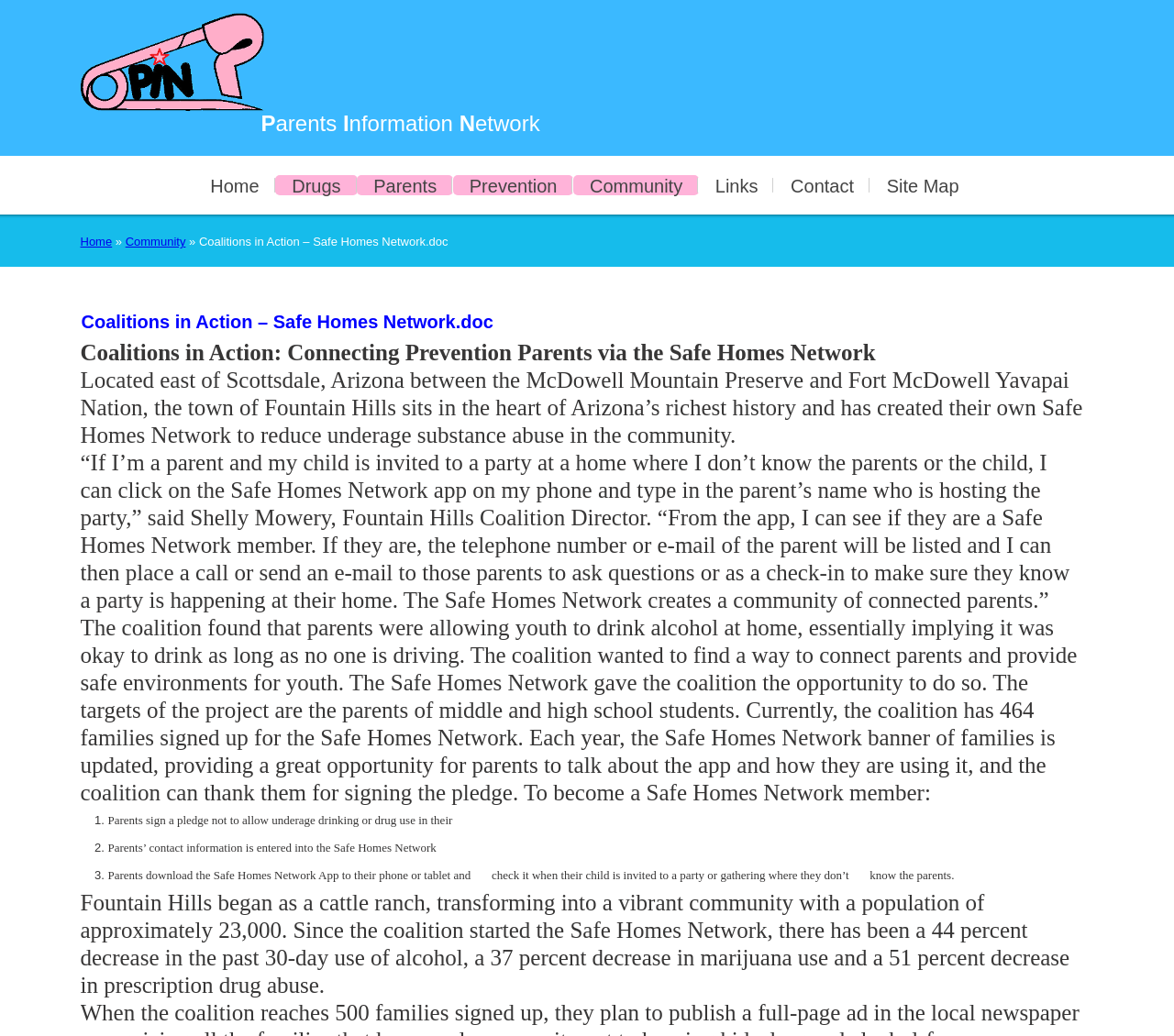Can you find the bounding box coordinates of the area I should click to execute the following instruction: "read the news"?

None